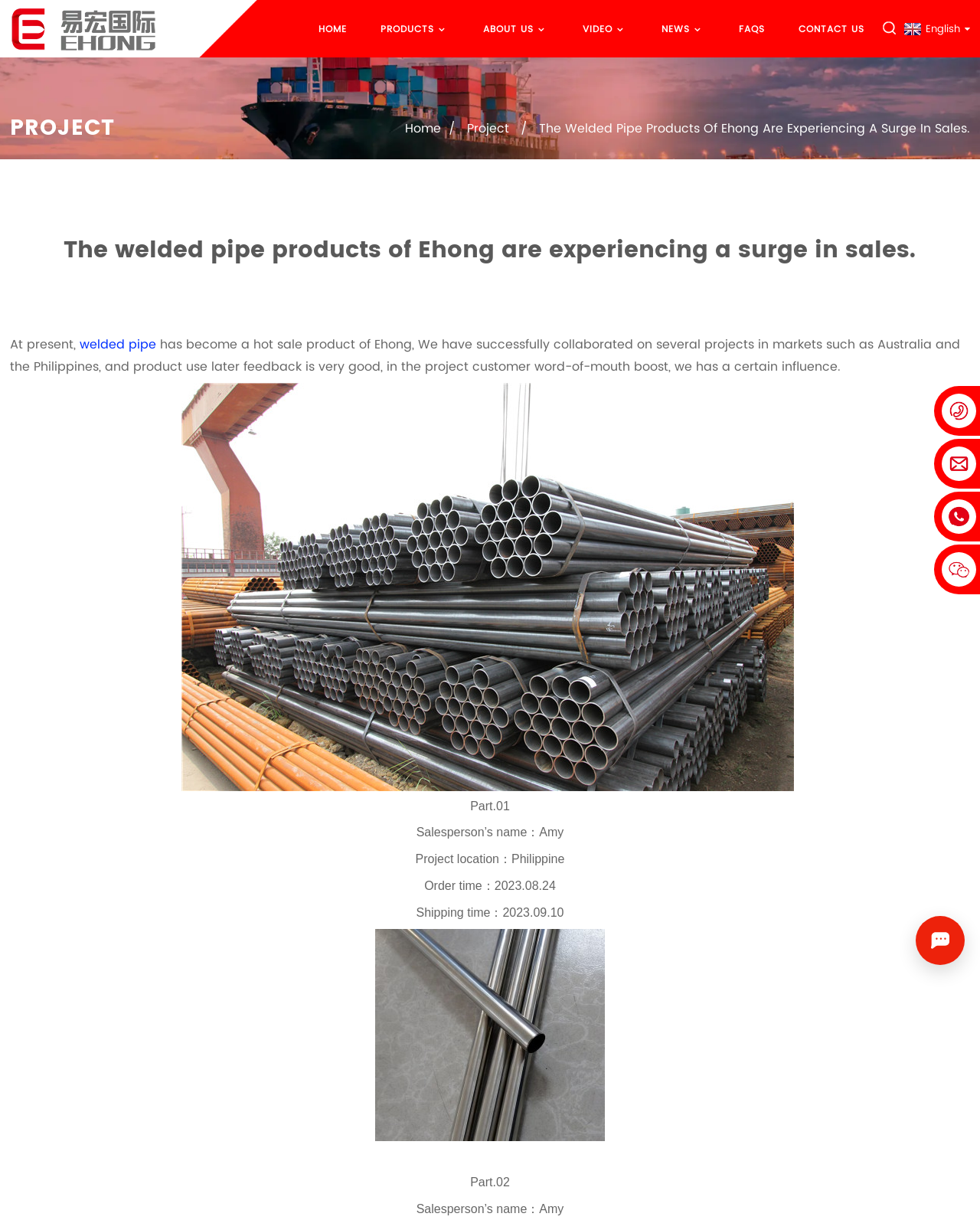Explain in detail what you observe on this webpage.

The webpage is about Ehong's welded pipe products, which are experiencing a surge in sales. At the top left corner, there is a logo image and a figure element. Below the logo, there is a navigation menu with links to HOME, PRODUCTS, ABOUT US, VIDEO, NEWS, FAQS, and CONTACT US. 

On the right side of the navigation menu, there is a language selection link with an English option. Below the navigation menu, there is a large image that spans the entire width of the page.

The main content of the page is divided into sections. The first section has a heading "PROJECT" and a link to "Home" and "Project". Below the links, there is a heading that repeats the title of the page, followed by a paragraph of text that describes the success of Ehong's welded pipe products in various markets.

The paragraph is accompanied by an image "IMG_5179" on the right side. Below the image, there is a section with details about a project, including the salesperson's name, project location, order time, and shipping time. This section is followed by another image "1210".

The page also has a chat window button at the bottom right corner, accompanied by a small image. There are also four small images at the bottom right corner of the page, arranged vertically.